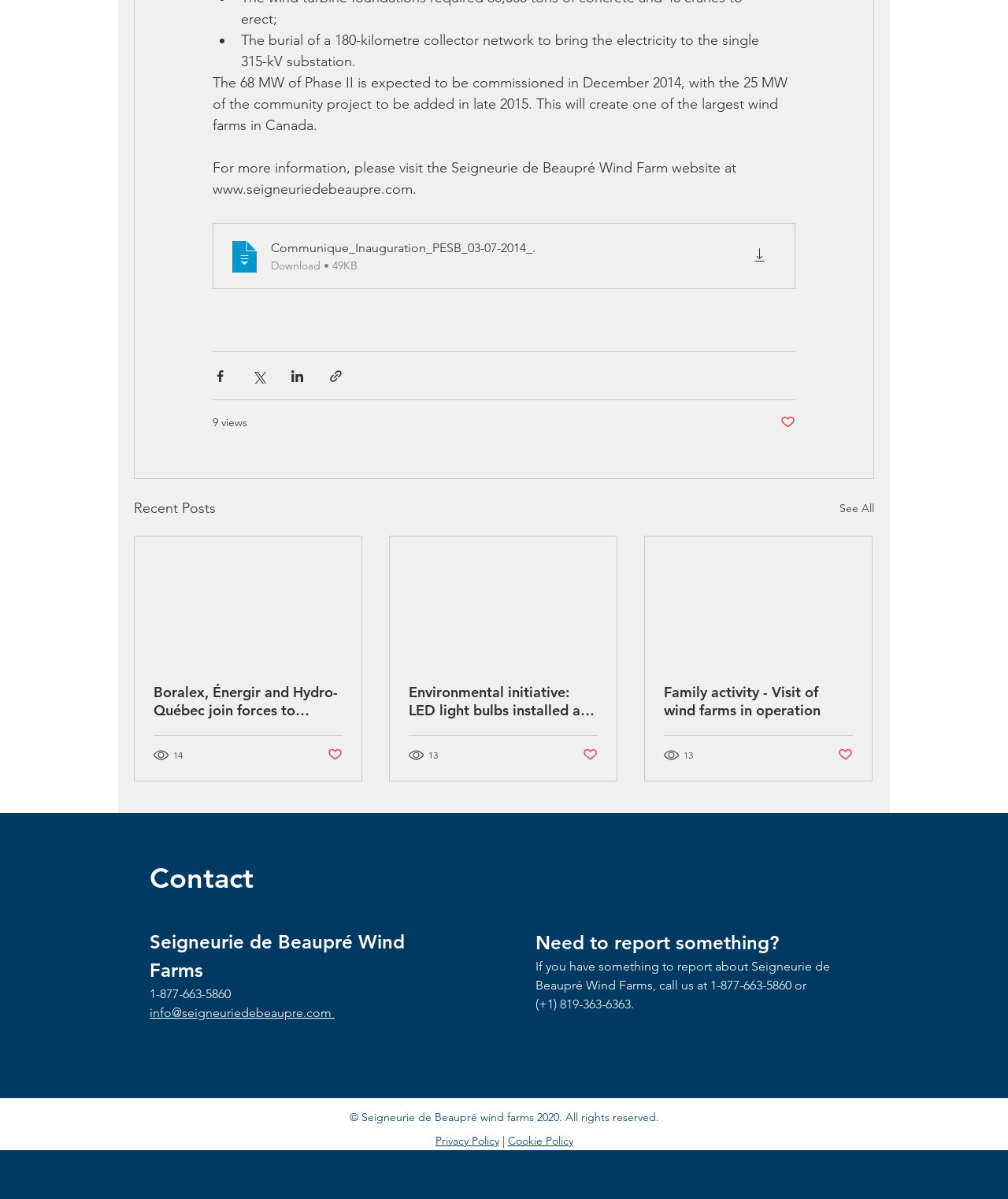Please locate the UI element described by "info@seigneuriedebeaupre.com" and provide its bounding box coordinates.

[0.148, 0.839, 0.332, 0.851]